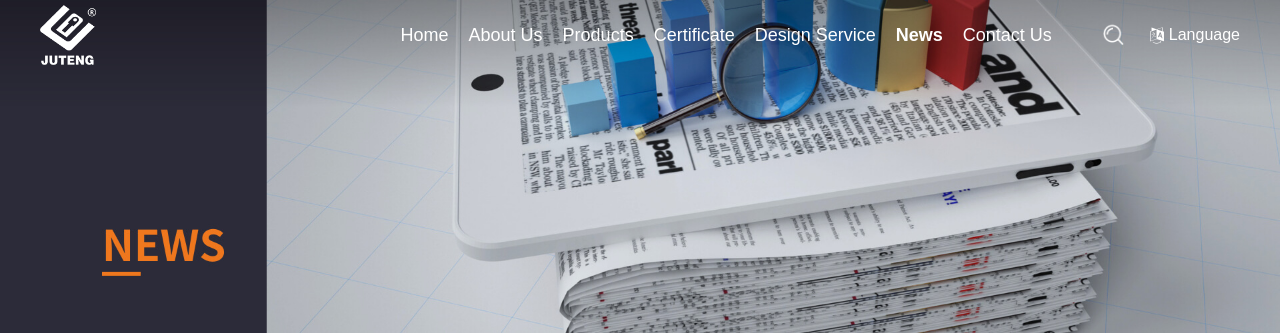Generate a comprehensive caption that describes the image.

The image features a modern, neatly arranged workspace highlighting the theme of "News." In the foreground, a stack of newspapers is prominently displayed, symbolizing current events and updates. Atop the stack, a sleek tablet is positioned, showcasing a digital interface, likely featuring articles or news summaries. Colorful geometric shapes, including blue and red blocks, are placed creatively around a magnifying glass, suggestive of analysis and exploration of information. The overall aesthetic combines professionalism with a contemporary touch, perfect for a company focused on innovation and communication, as indicated by the branding of Changzhou JuTeng Gas Spring. The header includes navigation links such as "Home," "About Us," "Products," "Certificate," "Design Service," and the highlighted "News" section, emphasizing the company's commitment to keeping key stakeholders informed.